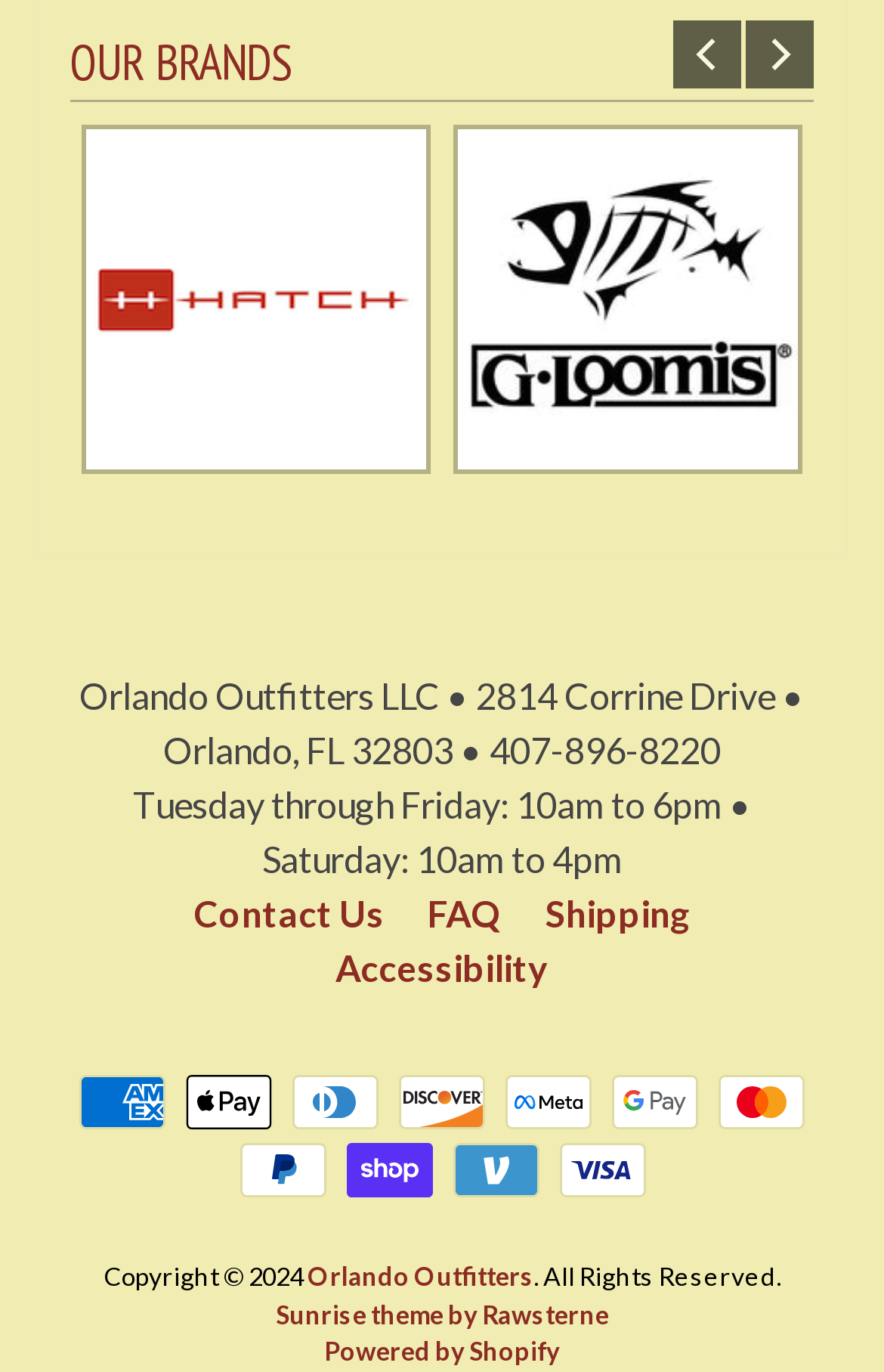Please predict the bounding box coordinates of the element's region where a click is necessary to complete the following instruction: "View Contact Us page". The coordinates should be represented by four float numbers between 0 and 1, i.e., [left, top, right, bottom].

[0.199, 0.646, 0.455, 0.685]